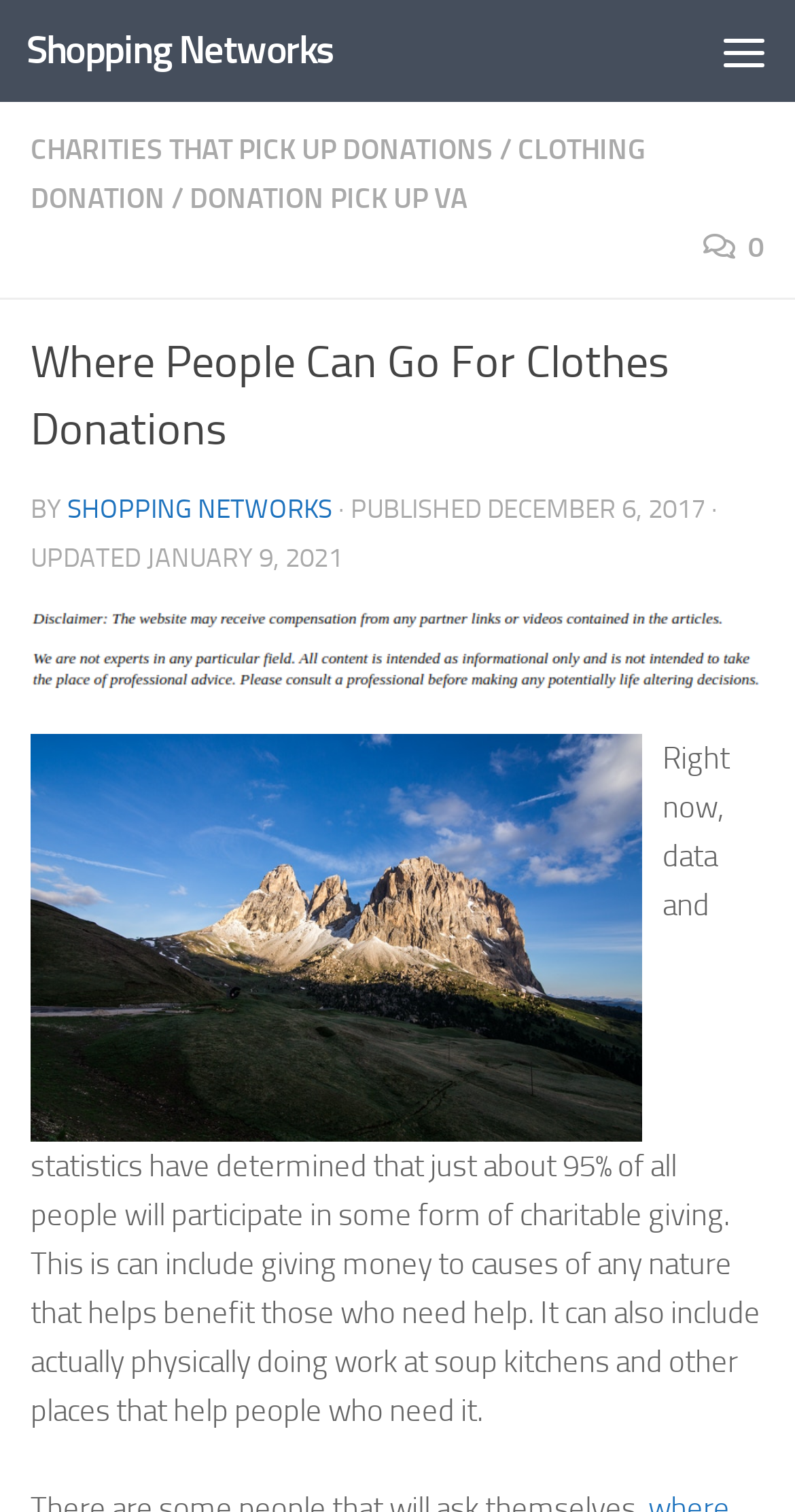Predict the bounding box for the UI component with the following description: "0".

[0.885, 0.152, 0.962, 0.175]